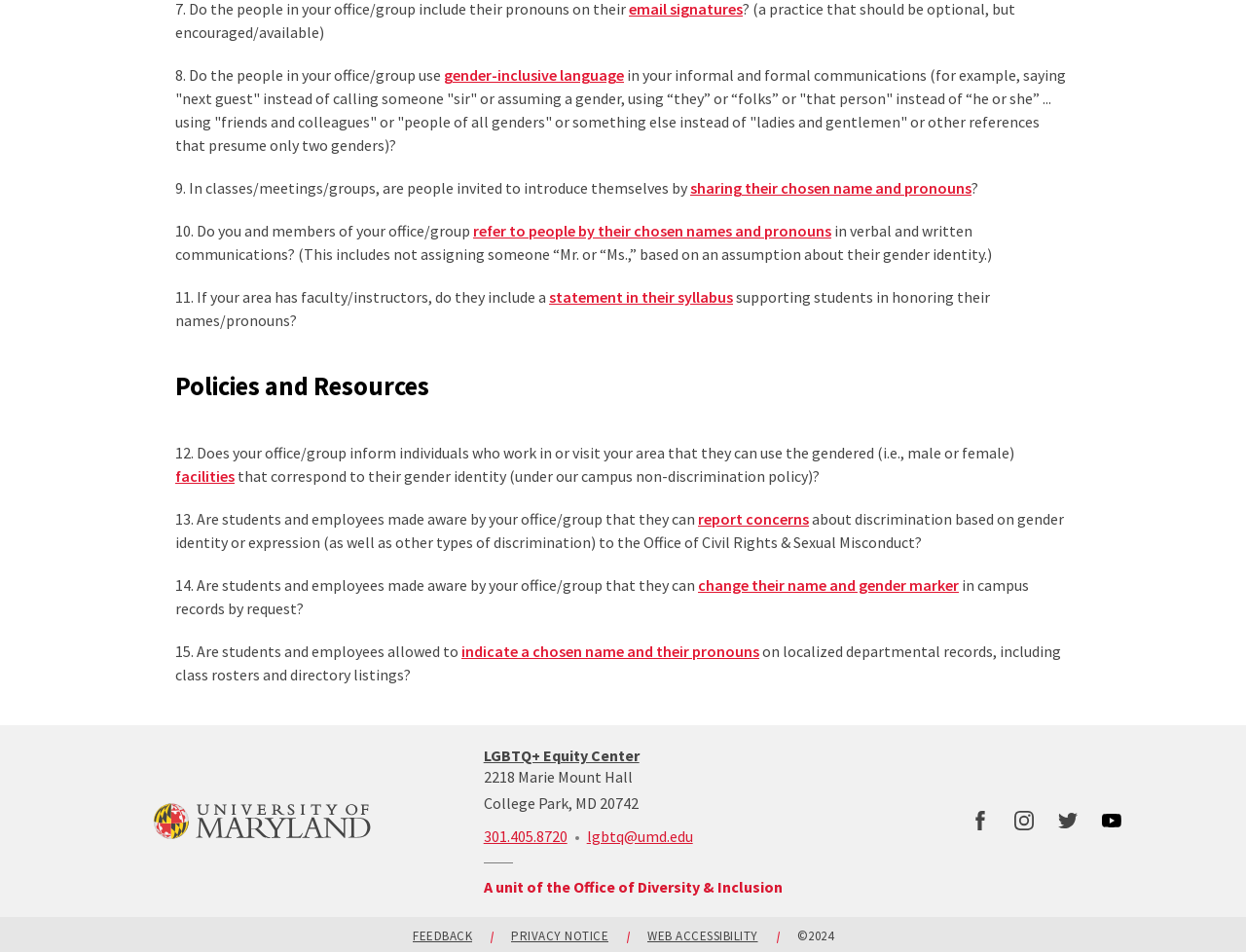Specify the bounding box coordinates of the region I need to click to perform the following instruction: "Click the link to indicate a chosen name and pronouns". The coordinates must be four float numbers in the range of 0 to 1, i.e., [left, top, right, bottom].

[0.37, 0.674, 0.609, 0.694]